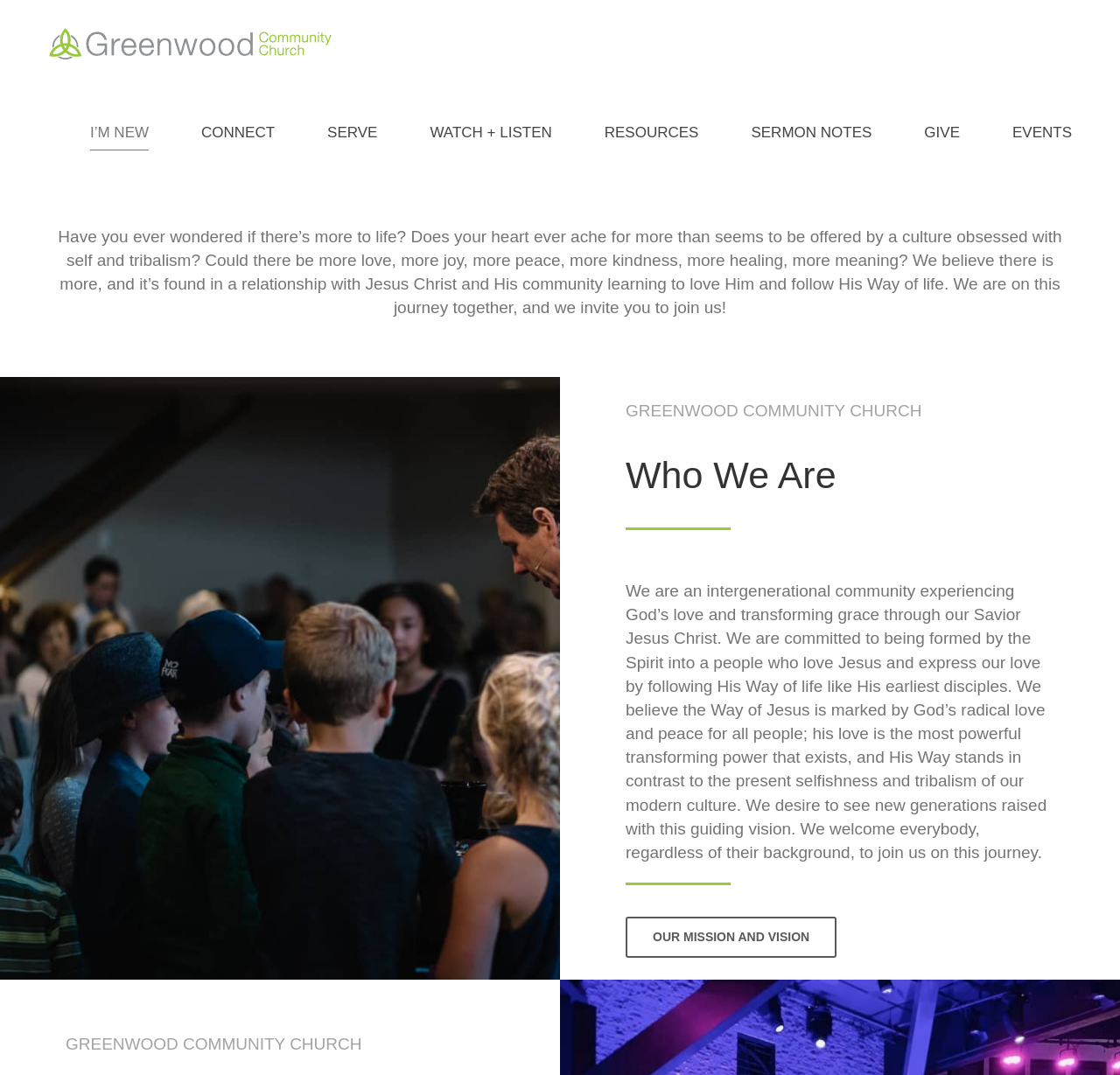By analyzing the image, answer the following question with a detailed response: What is the name of the church?

The name of the church can be found in the logo at the top left corner of the webpage, and it is also mentioned in the heading 'GREENWOOD COMMUNITY CHURCH'.